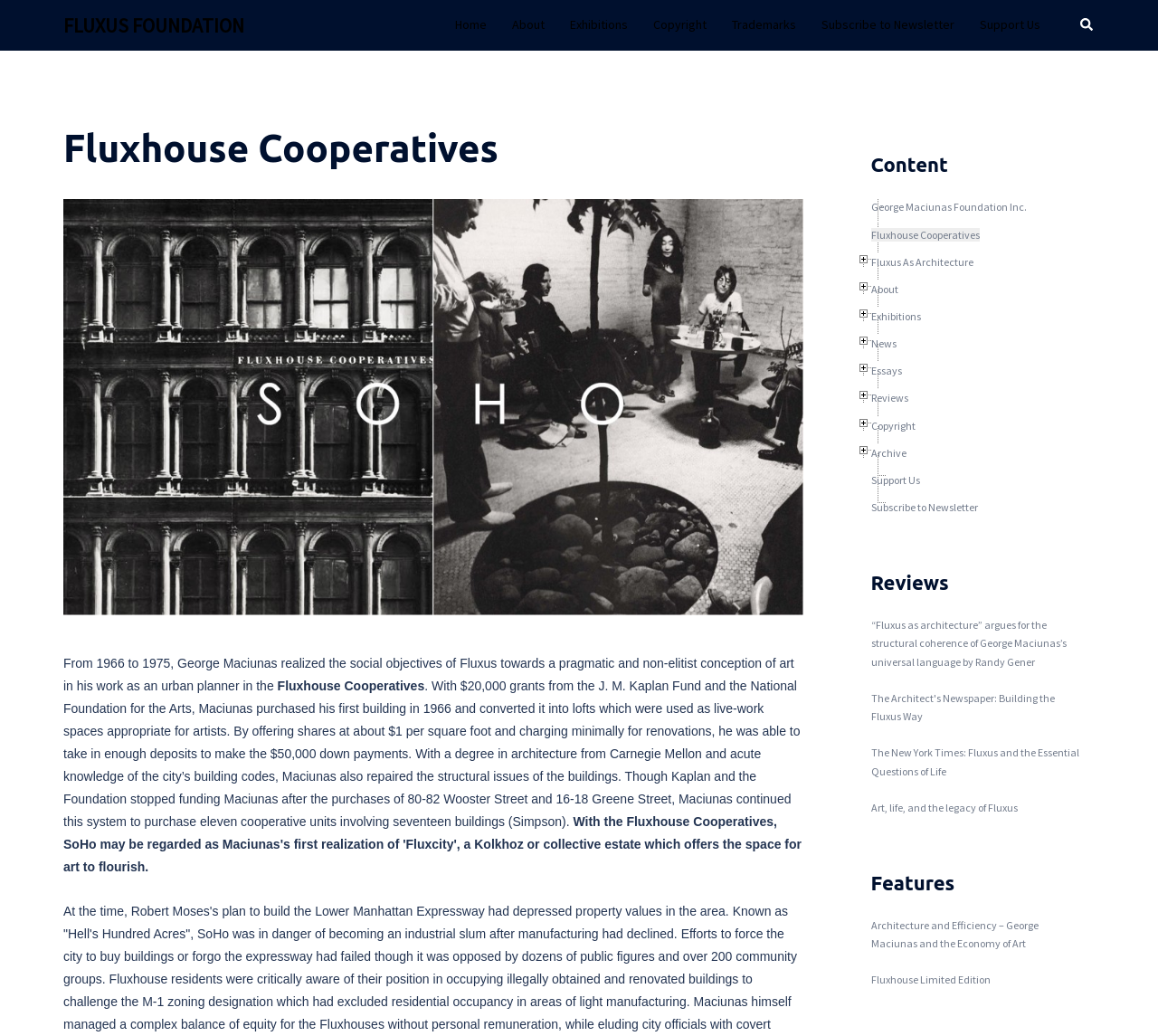Please specify the bounding box coordinates of the region to click in order to perform the following instruction: "Read the 'Fluxhouse Cooperatives_George Maciunas Foundation' article".

[0.055, 0.192, 0.693, 0.594]